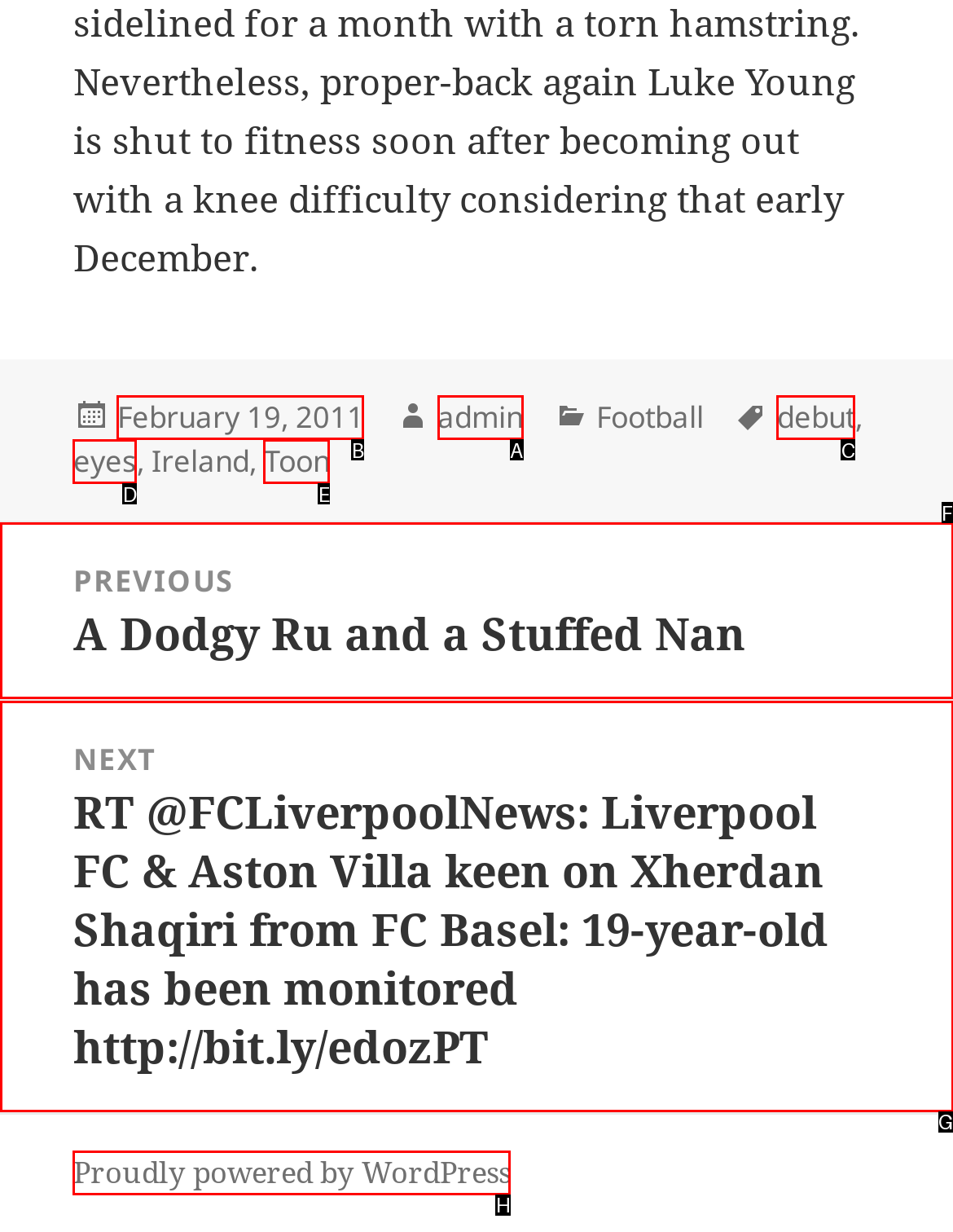Choose the letter of the UI element necessary for this task: Visit admin's homepage
Answer with the correct letter.

A